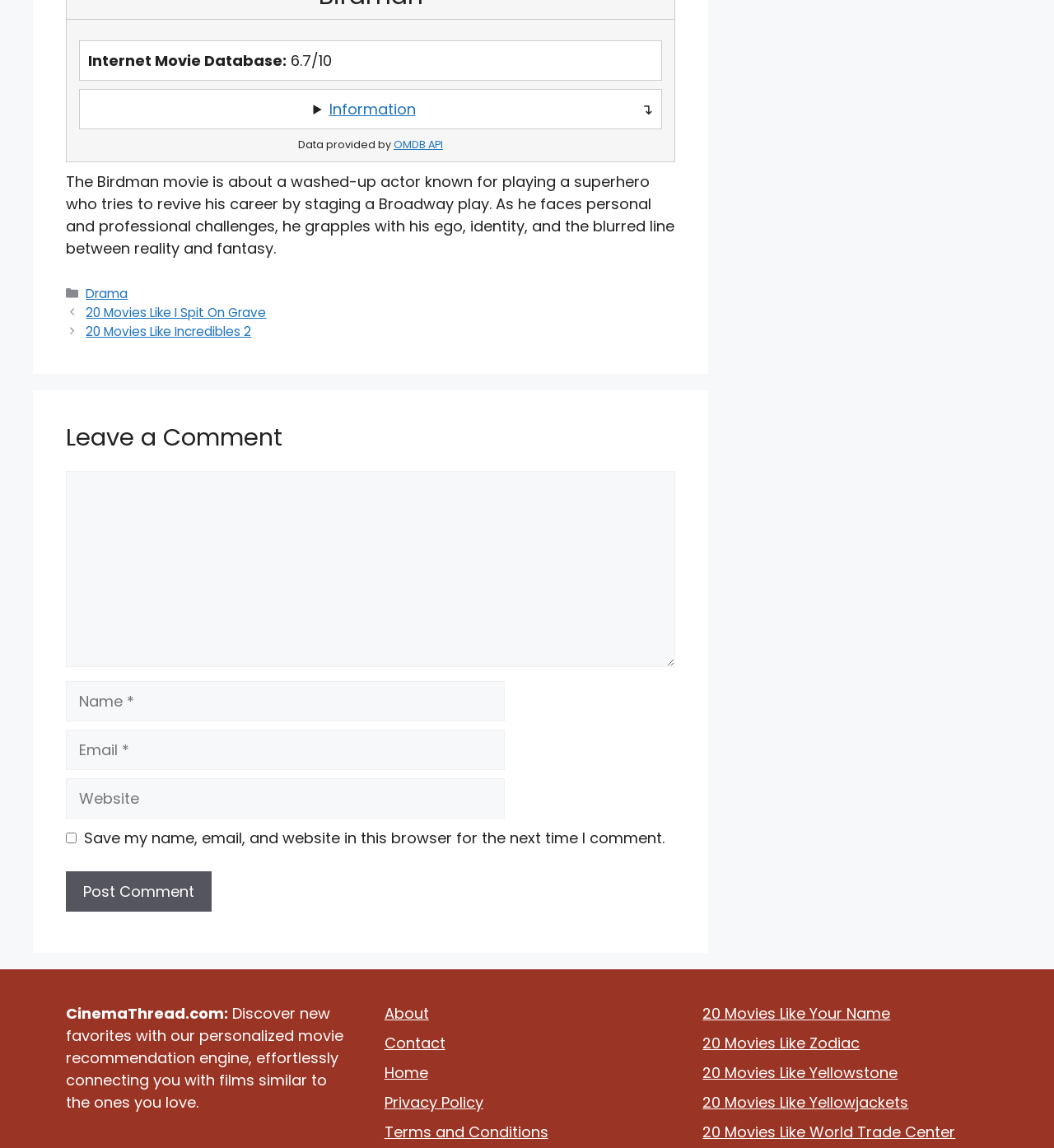What is the rating of the Birdman movie?
From the screenshot, supply a one-word or short-phrase answer.

6.7/10